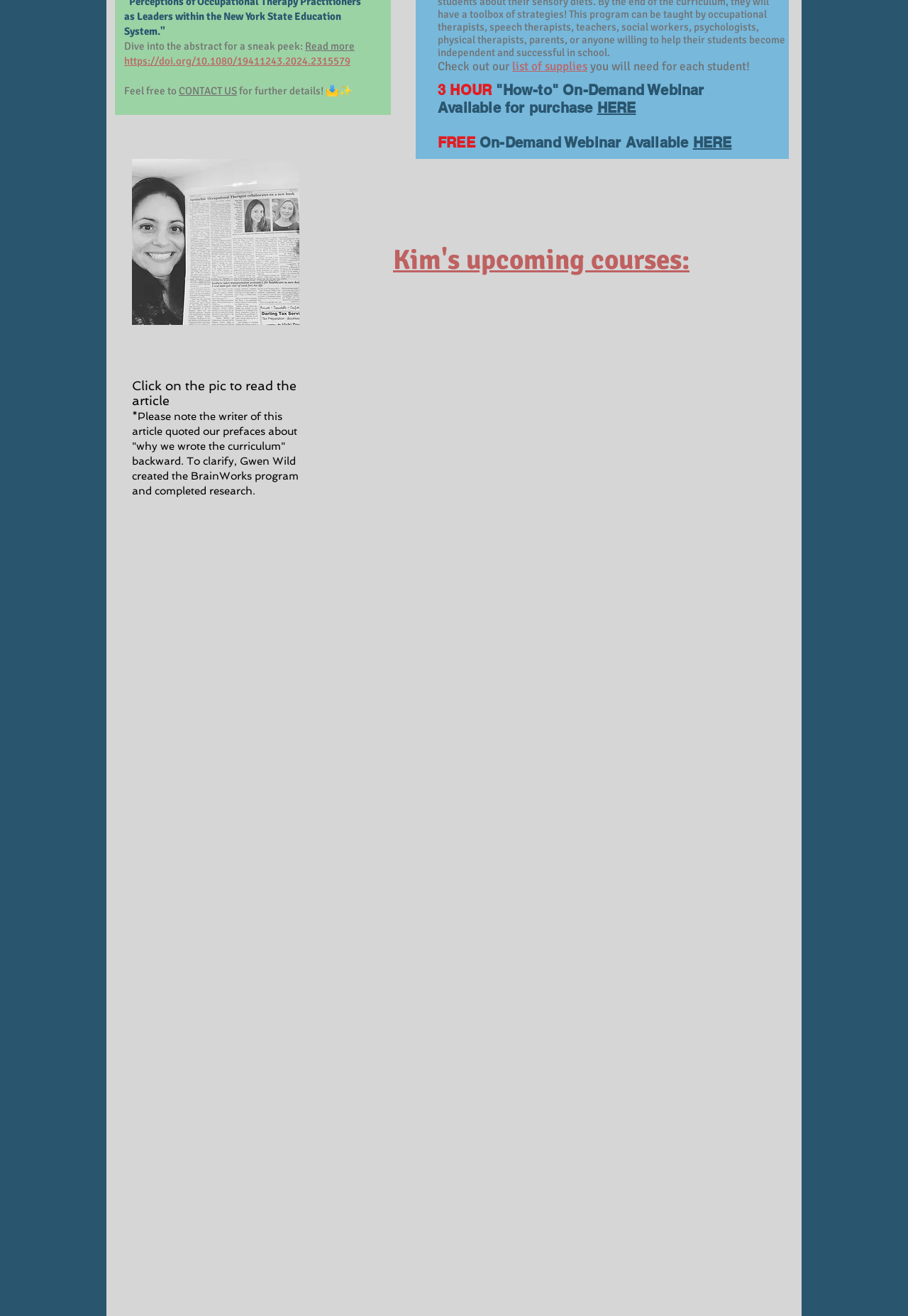Please locate the UI element described by "https://doi.org/10.1080/19411243.2024.2315579" and provide its bounding box coordinates.

[0.137, 0.042, 0.386, 0.051]